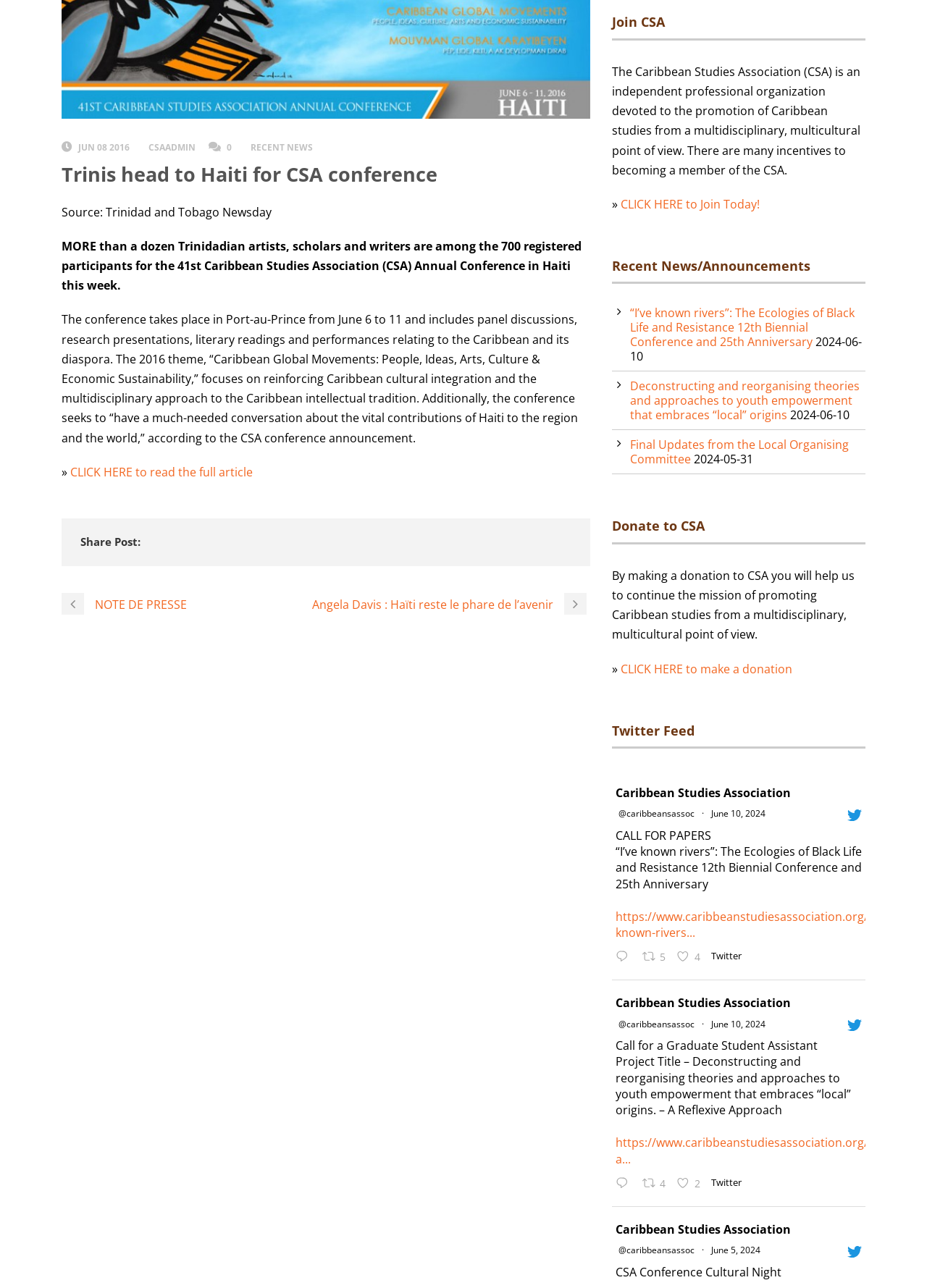Using the provided element description, identify the bounding box coordinates as (top-left x, top-left y, bottom-right x, bottom-right y). Ensure all values are between 0 and 1. Description: Reply on Twitter 1800246014042845279

[0.66, 0.735, 0.689, 0.752]